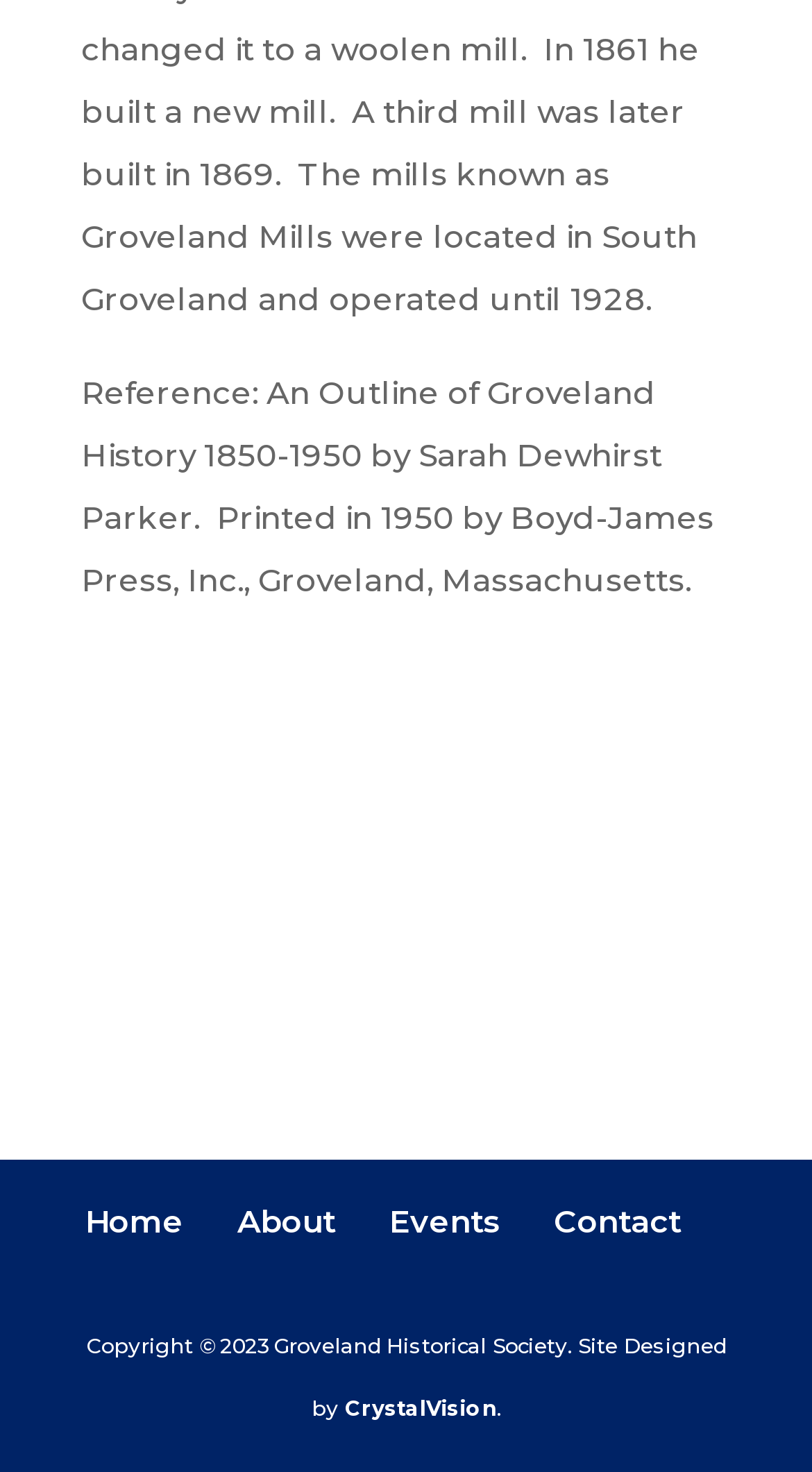Please respond to the question using a single word or phrase:
What is the publisher of the book mentioned on the webpage?

Boyd-James Press, Inc.